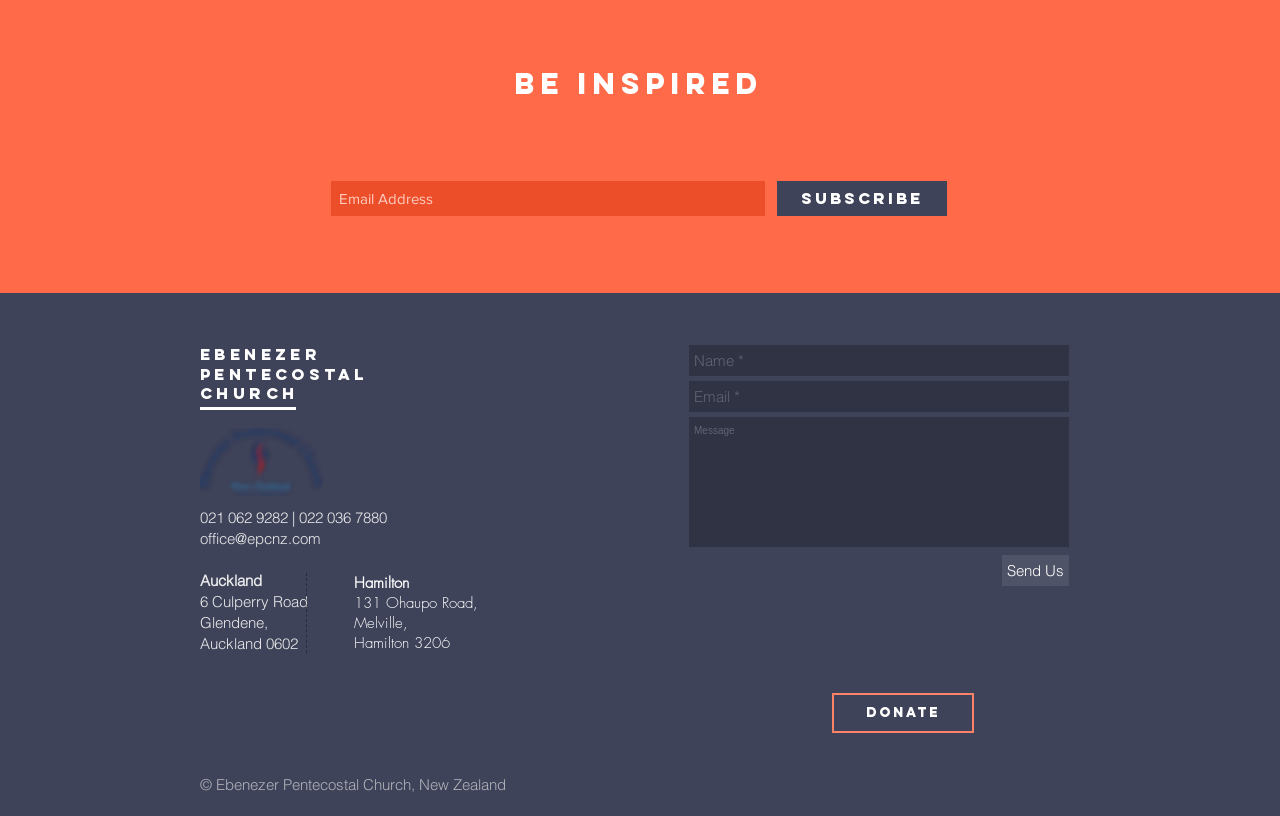Identify the coordinates of the bounding box for the element described below: "Send Us". Return the coordinates as four float numbers between 0 and 1: [left, top, right, bottom].

[0.783, 0.68, 0.835, 0.718]